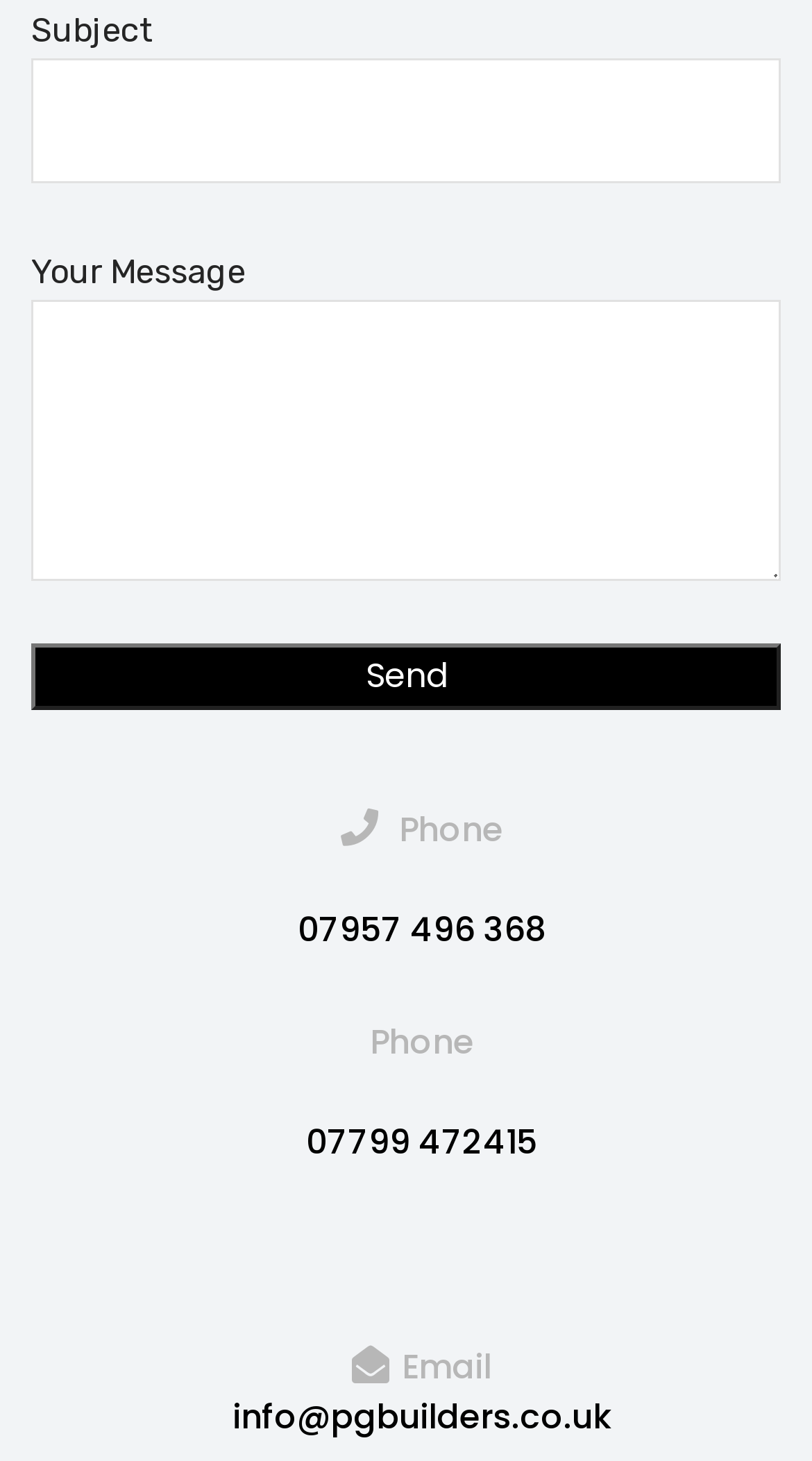What is the purpose of the 'Subject' textbox?
Refer to the image and answer the question using a single word or phrase.

To input a subject